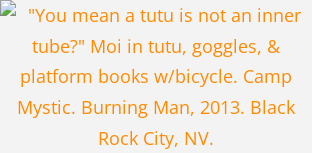What is the name of the camp where the photo was taken?
Respond to the question with a single word or phrase according to the image.

Camp Mystic